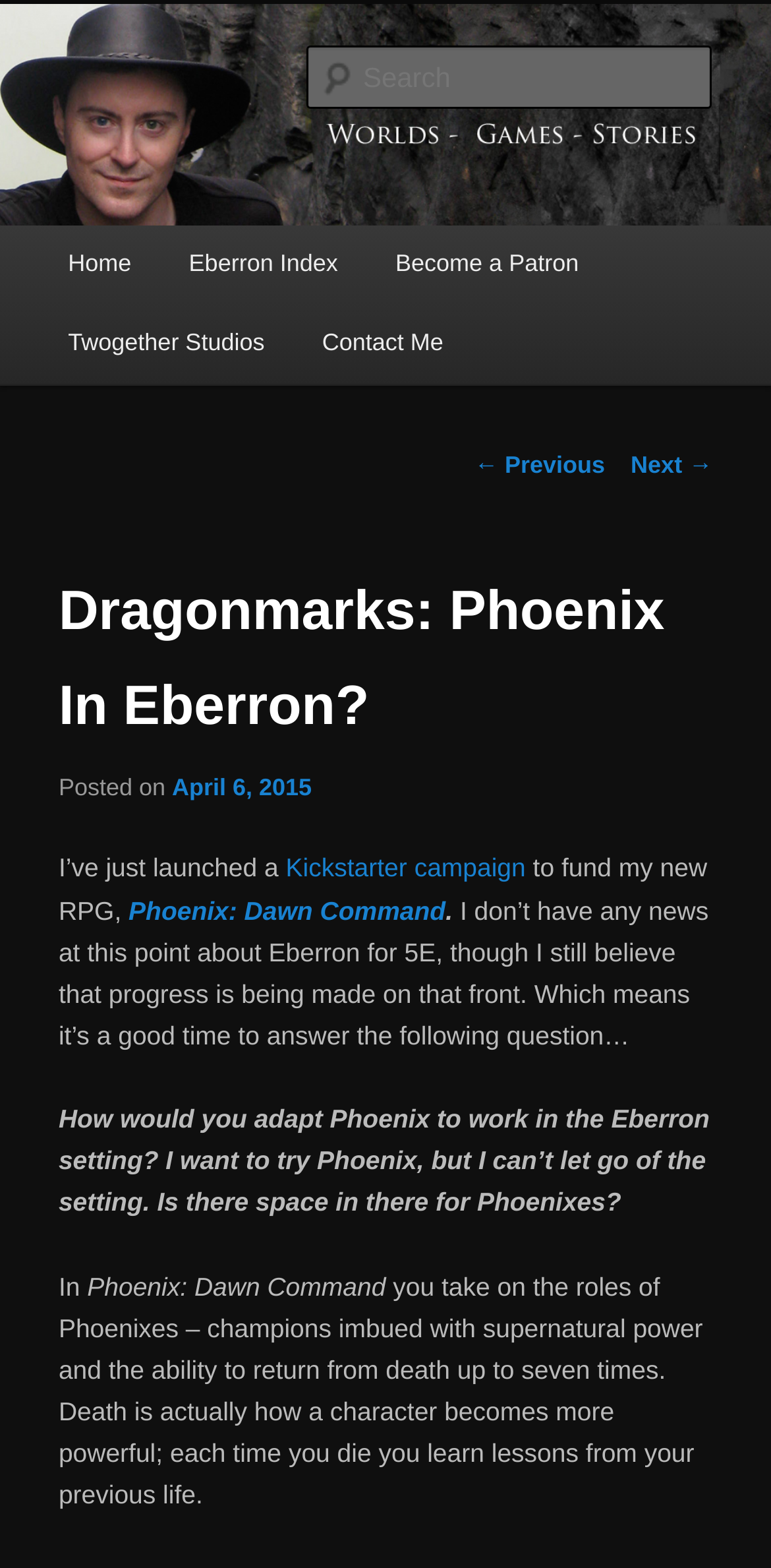Give a one-word or phrase response to the following question: What is the name of the blog?

Keith Baker’s Blog